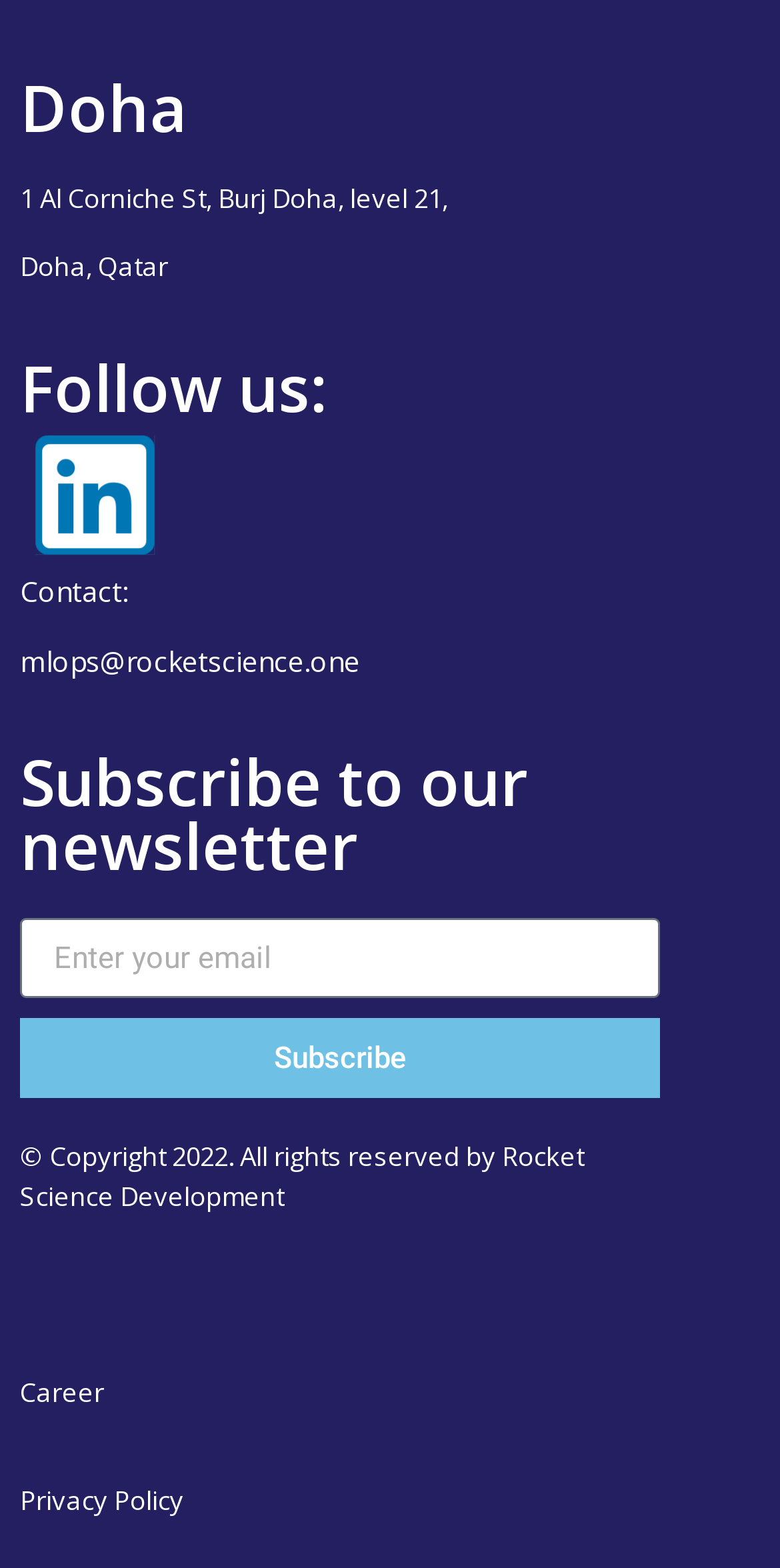Examine the screenshot and answer the question in as much detail as possible: What is the purpose of the textbox?

I found the purpose of the textbox by looking at the static text element with ID 444, which contains the placeholder text 'Enter your email'. This textbox is likely used for subscribing to a newsletter.